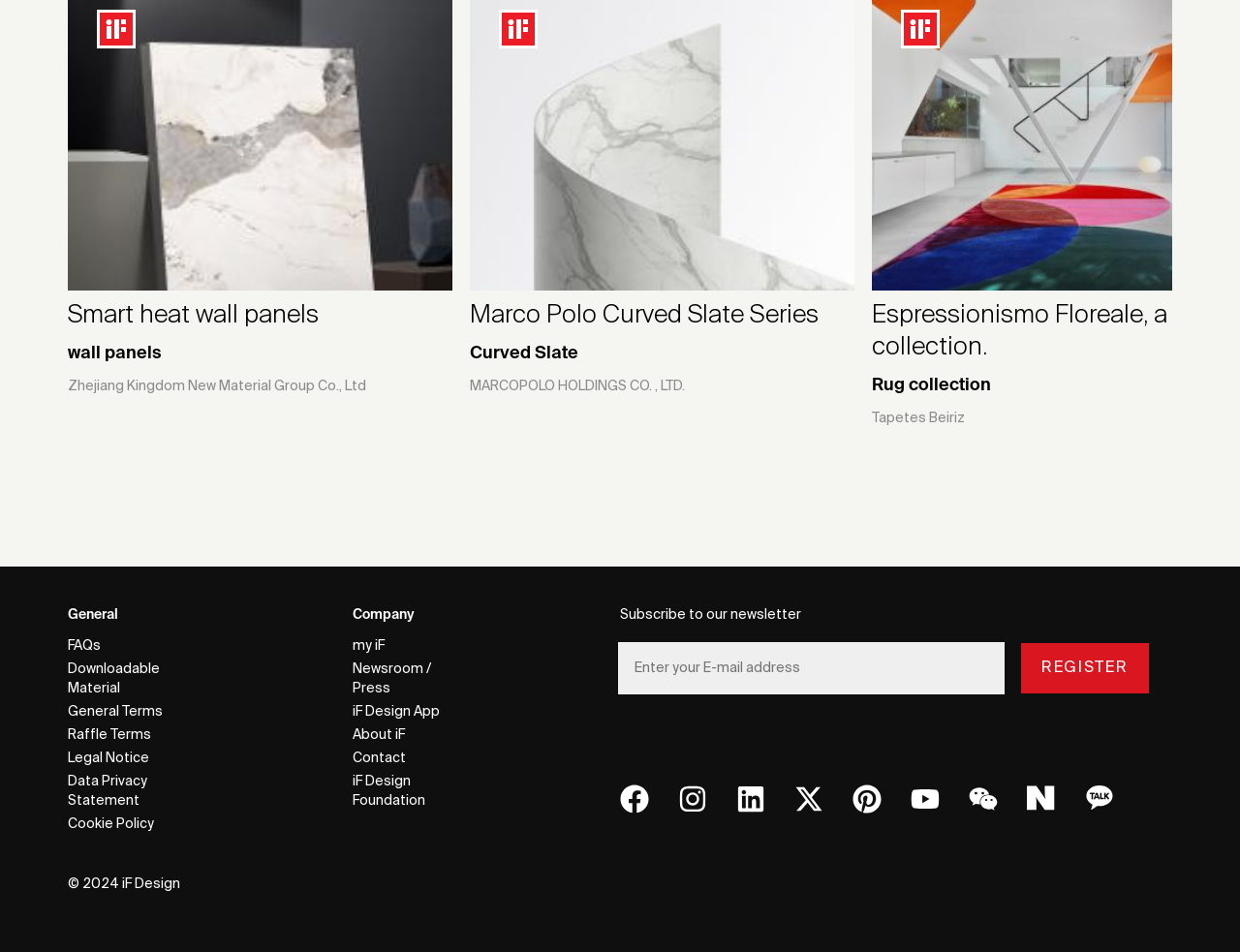Identify the bounding box for the UI element described as: "Raffle Terms". Ensure the coordinates are four float numbers between 0 and 1, formatted as [left, top, right, bottom].

[0.055, 0.76, 0.159, 0.784]